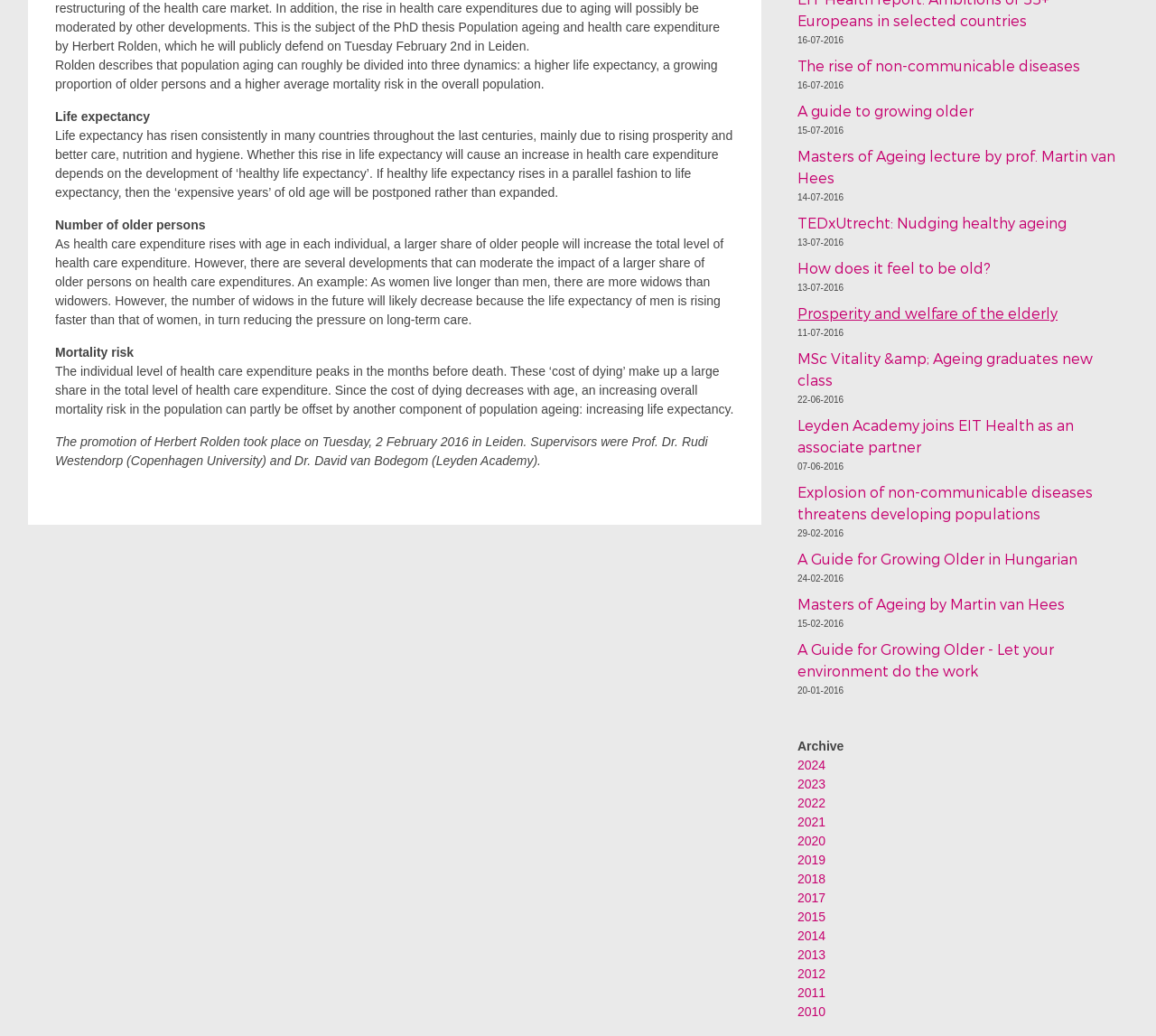Using the description: "2018", identify the bounding box of the corresponding UI element in the screenshot.

[0.69, 0.841, 0.714, 0.855]